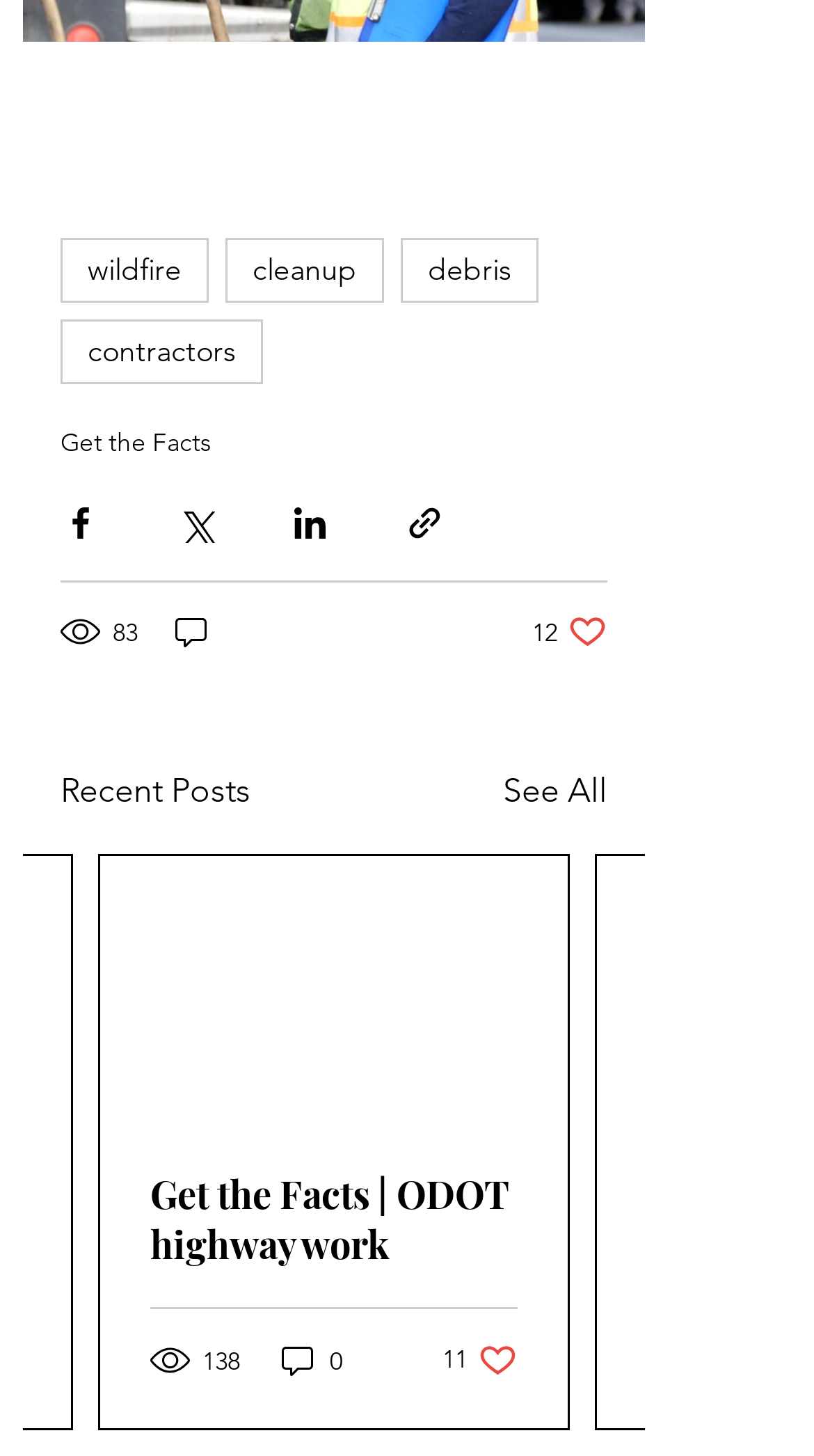Find the bounding box coordinates for the element that must be clicked to complete the instruction: "Click on the 'wildfire' tag". The coordinates should be four float numbers between 0 and 1, indicated as [left, top, right, bottom].

[0.074, 0.164, 0.256, 0.208]